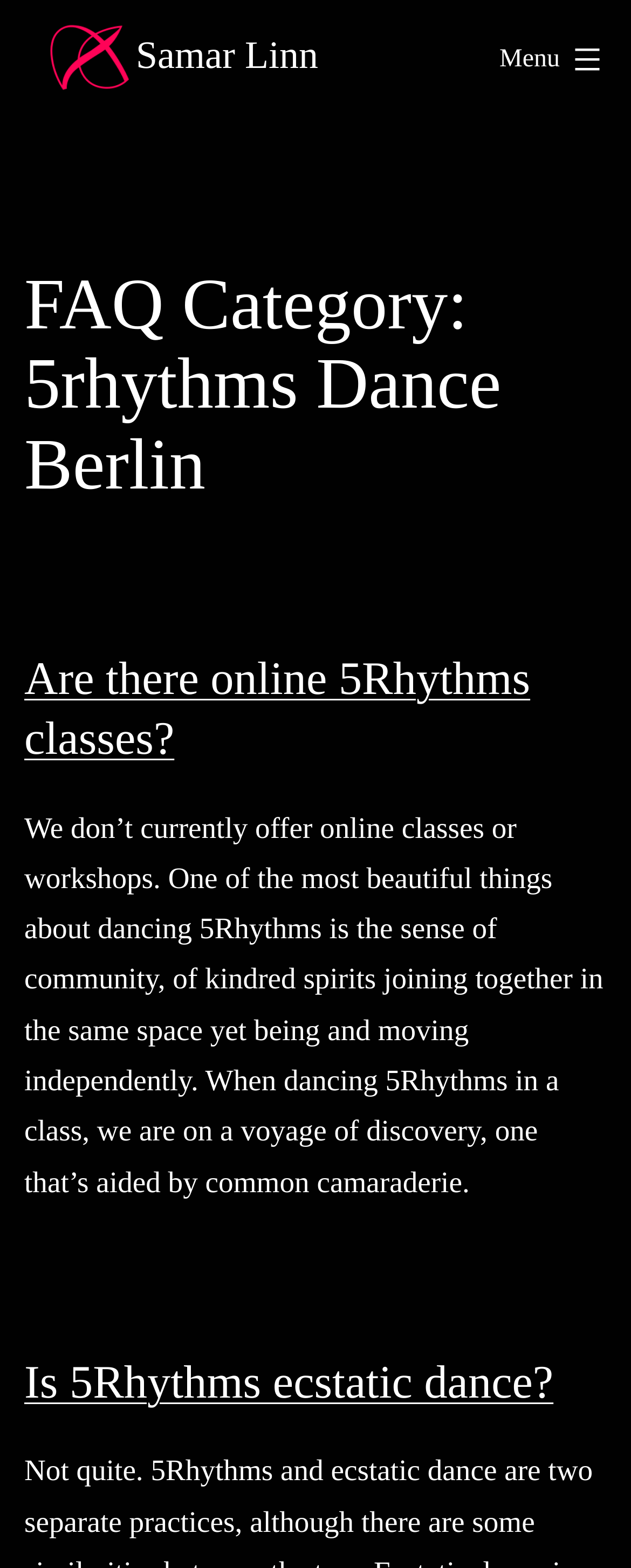Provide a single word or phrase to answer the given question: 
What is the importance of community in 5Rhythms dance?

Sense of community